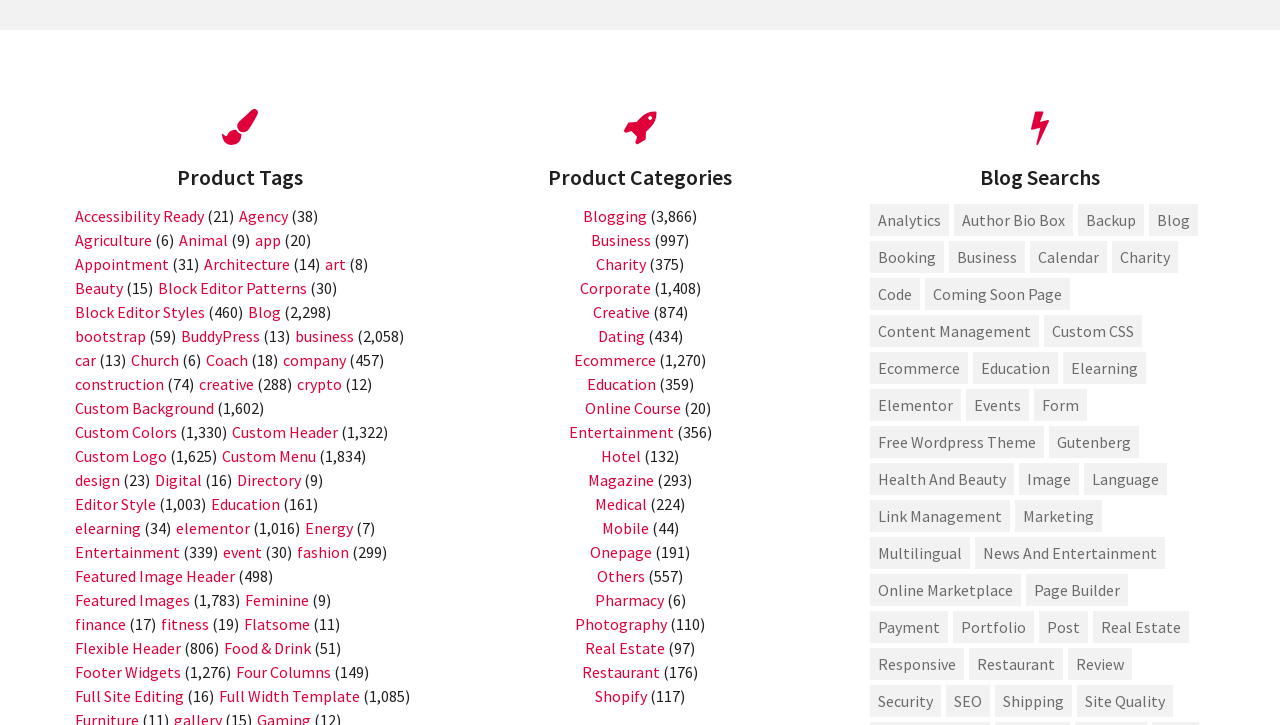Please determine the bounding box coordinates of the element to click in order to execute the following instruction: "View 'Agency' products". The coordinates should be four float numbers between 0 and 1, specified as [left, top, right, bottom].

[0.187, 0.284, 0.225, 0.312]